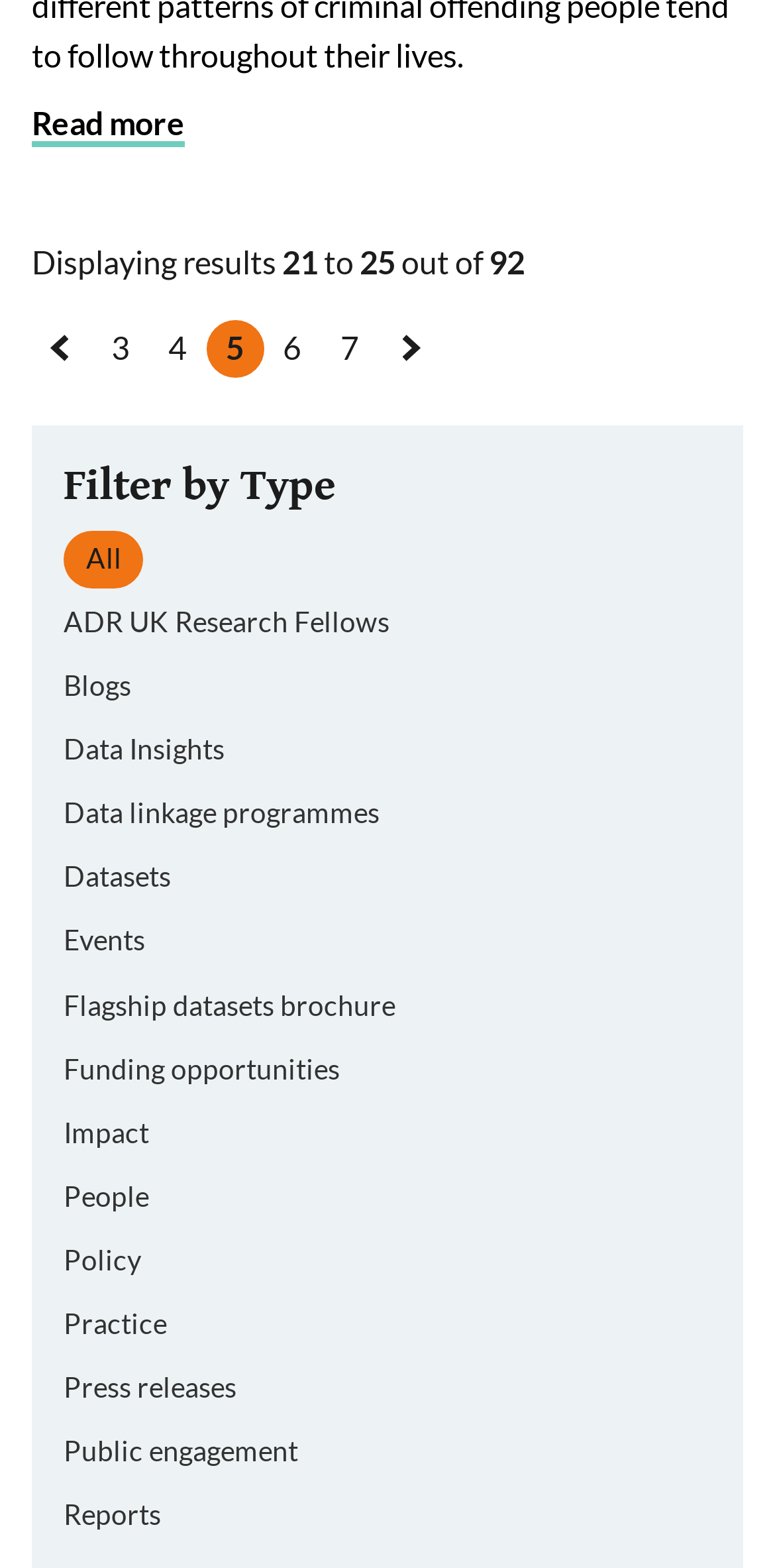Please identify the bounding box coordinates of the area I need to click to accomplish the following instruction: "View Data Insights".

[0.082, 0.467, 0.29, 0.492]